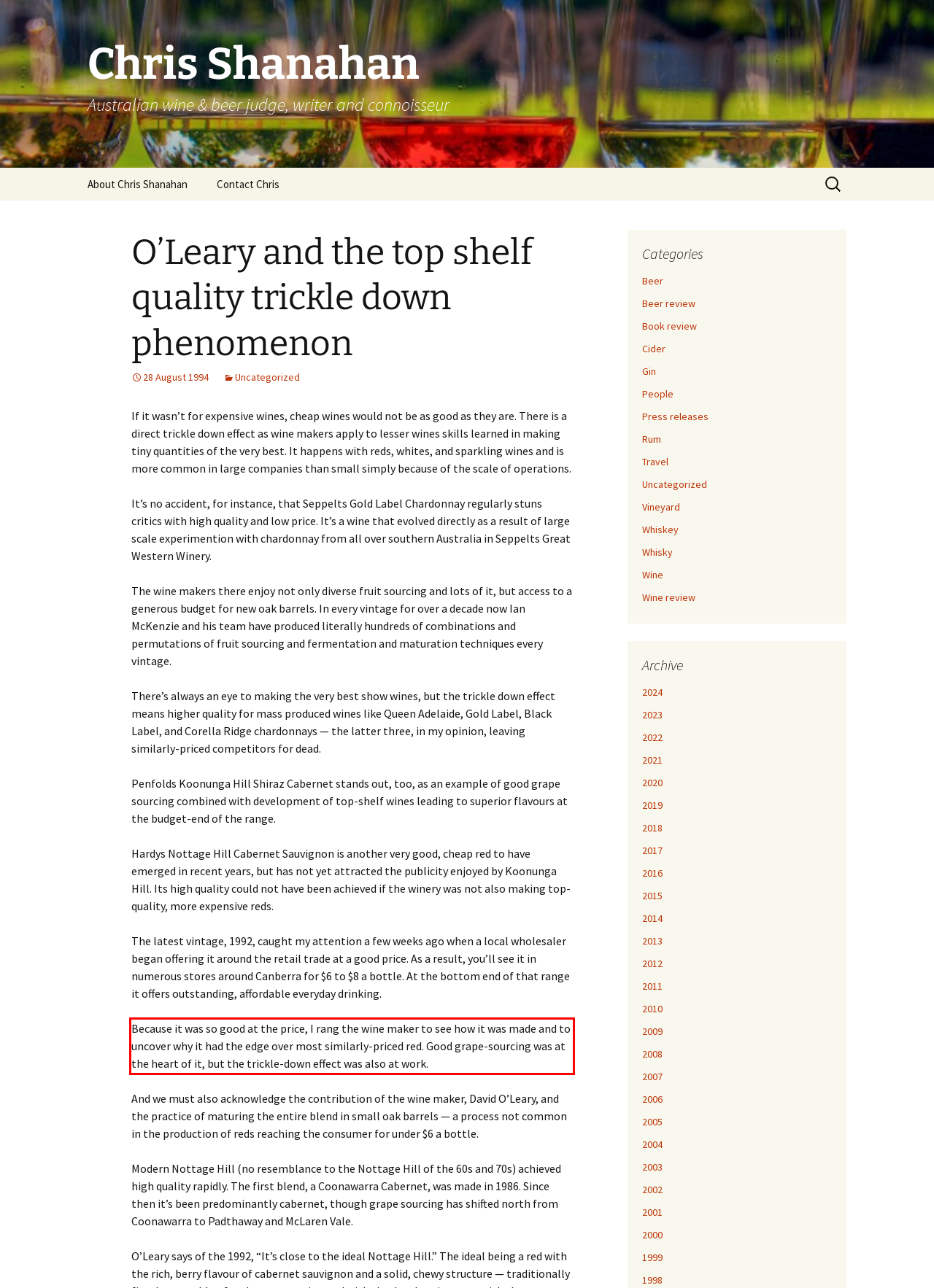Identify and transcribe the text content enclosed by the red bounding box in the given screenshot.

Because it was so good at the price, I rang the wine maker to see how it was made and to uncover why it had the edge over most similarly-priced red. Good grape-sourcing was at the heart of it, but the trickle-down effect was also at work.